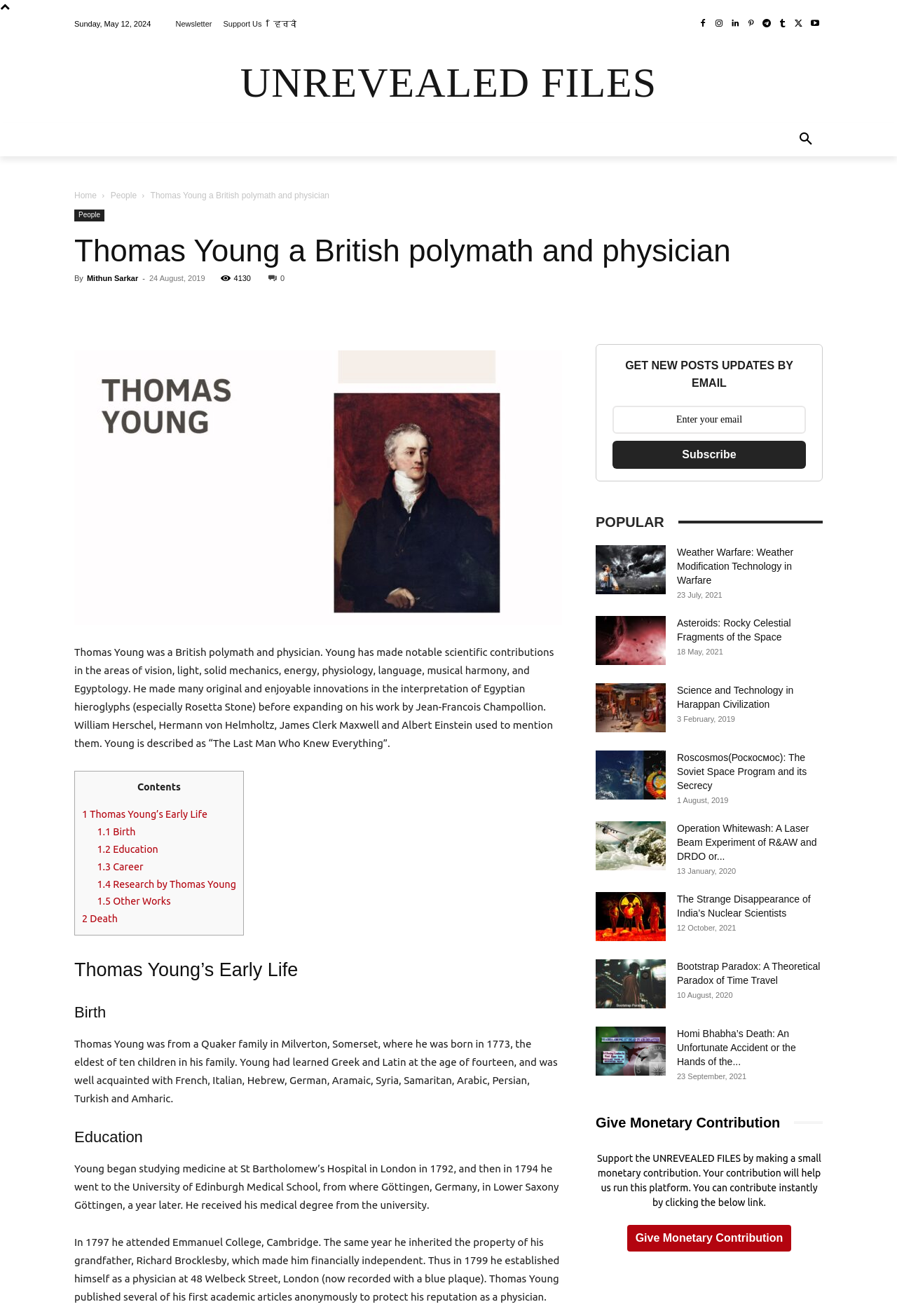Determine the bounding box coordinates of the region that needs to be clicked to achieve the task: "Check the latest posts".

[0.223, 0.093, 0.287, 0.119]